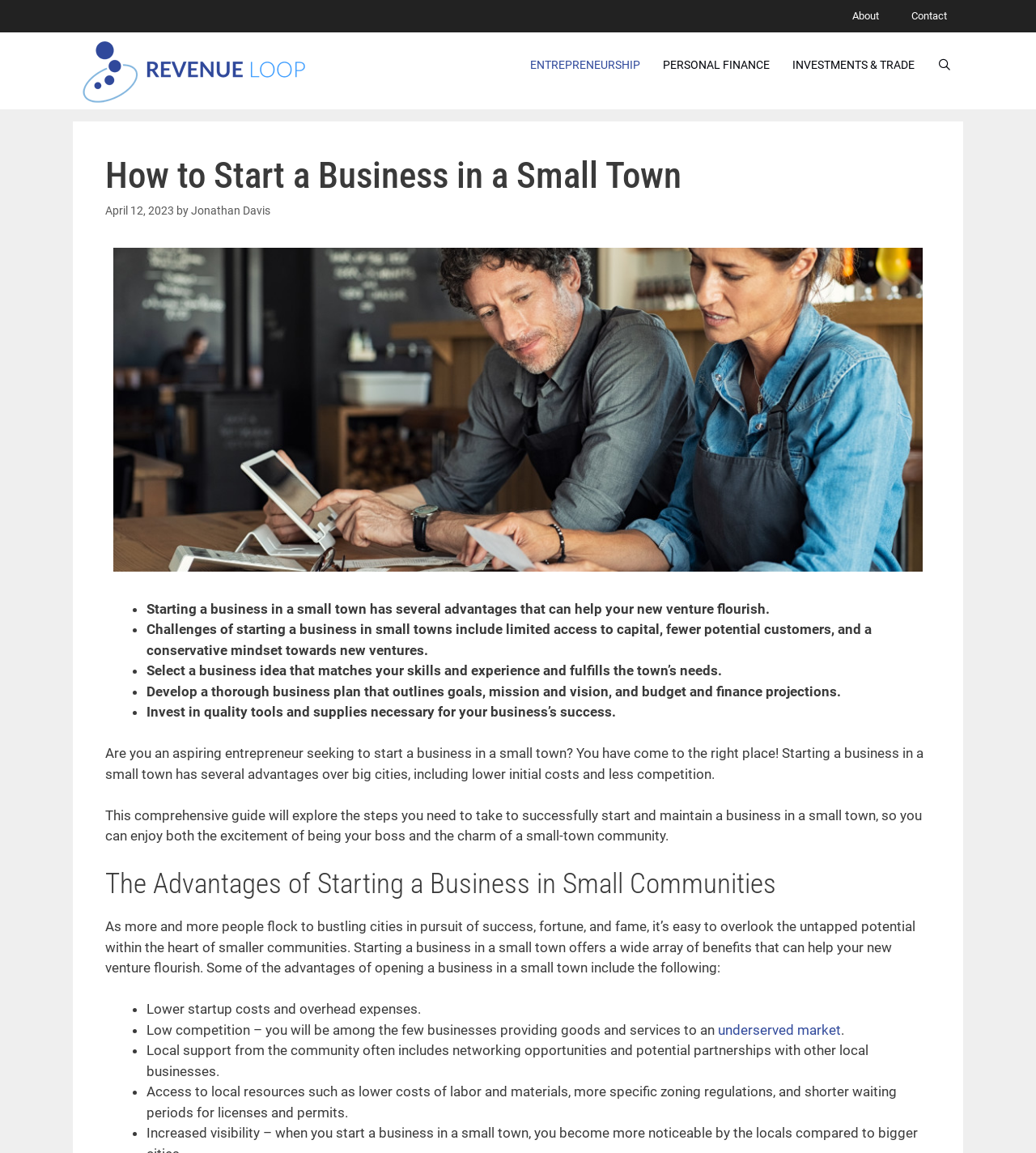Please extract the primary headline from the webpage.

How to Start a Business in a Small Town